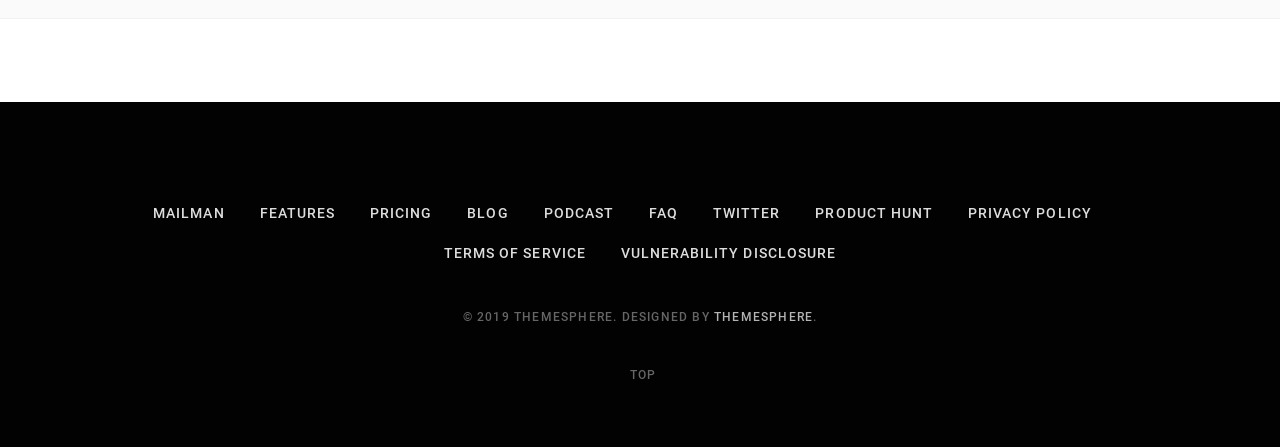What is the link at the bottom of the webpage that goes back to the top?
Answer with a single word or phrase by referring to the visual content.

TOP